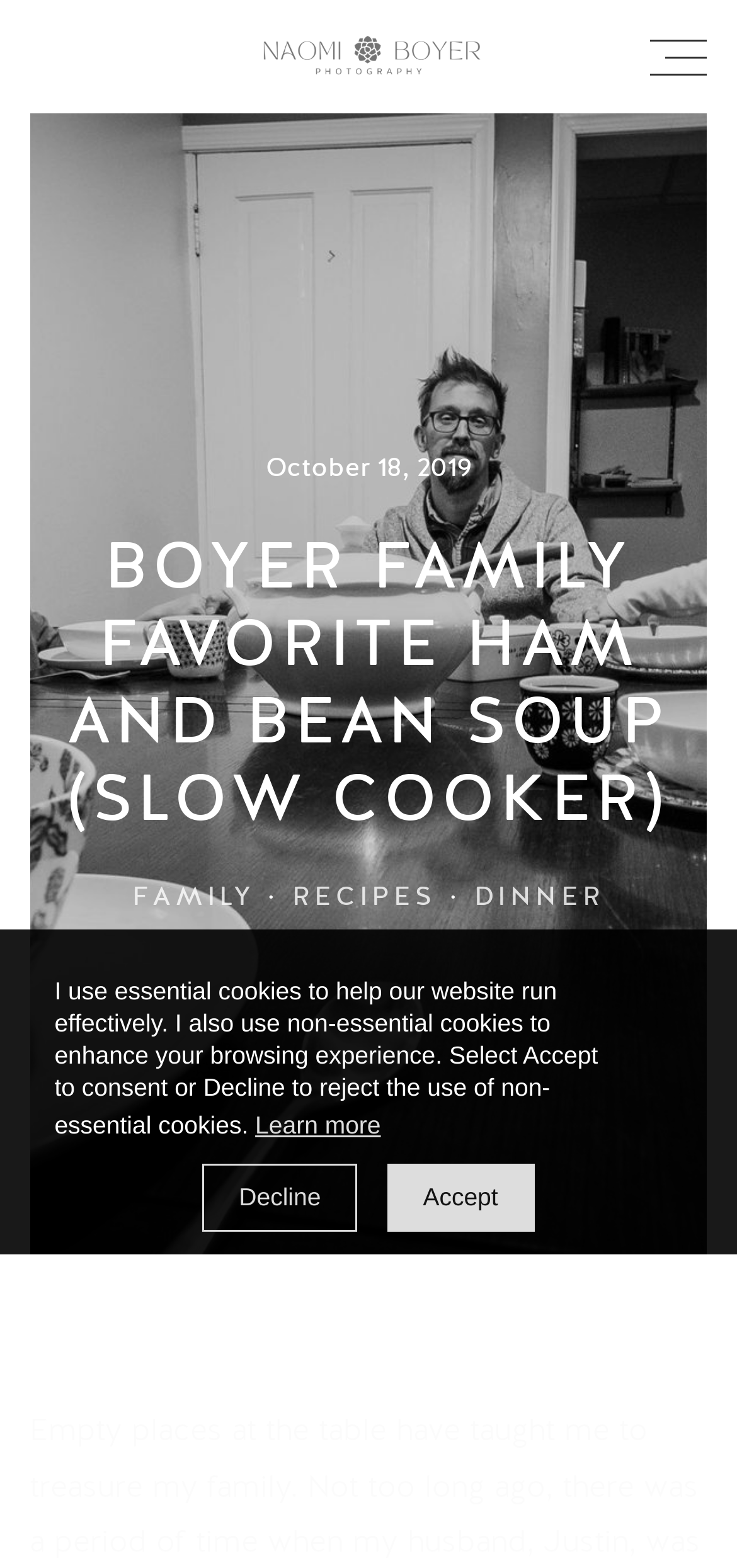Locate the bounding box coordinates of the UI element described by: "Learn more". Provide the coordinates as four float numbers between 0 and 1, formatted as [left, top, right, bottom].

[0.346, 0.703, 0.517, 0.733]